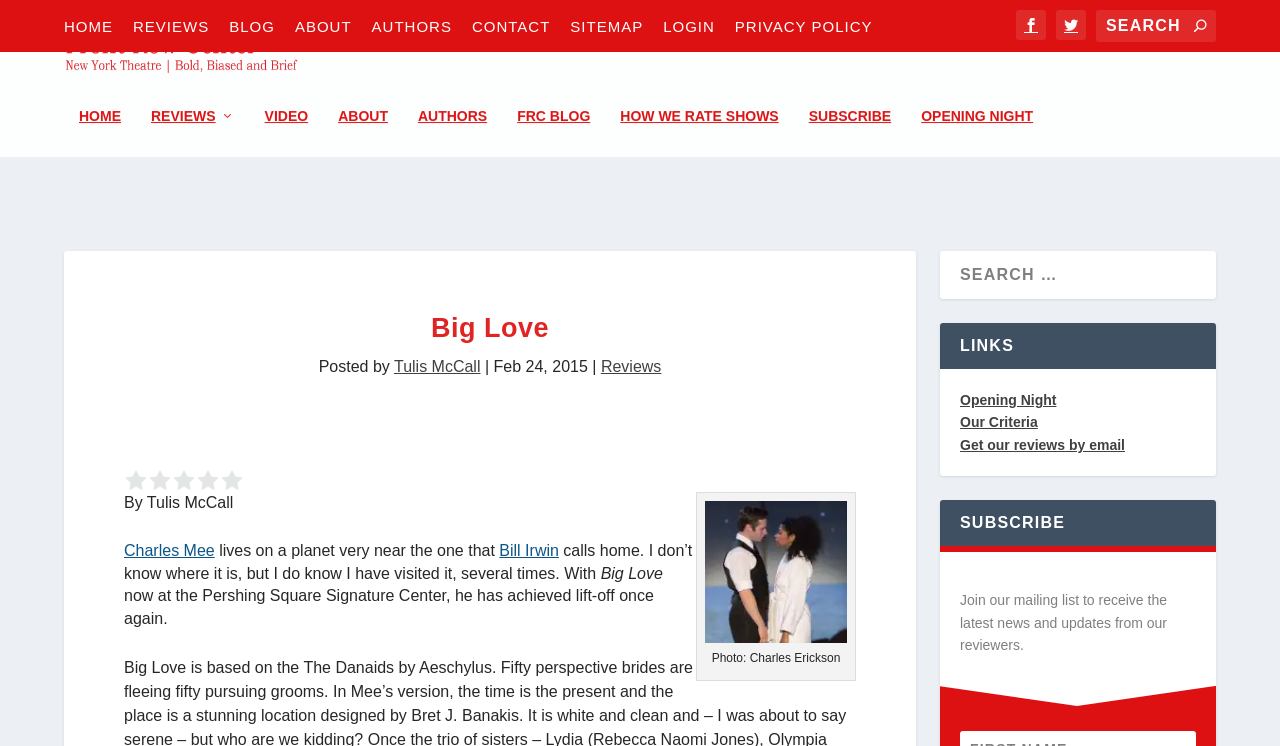Respond with a single word or phrase for the following question: 
What is the topic of the post?

Charles Mee